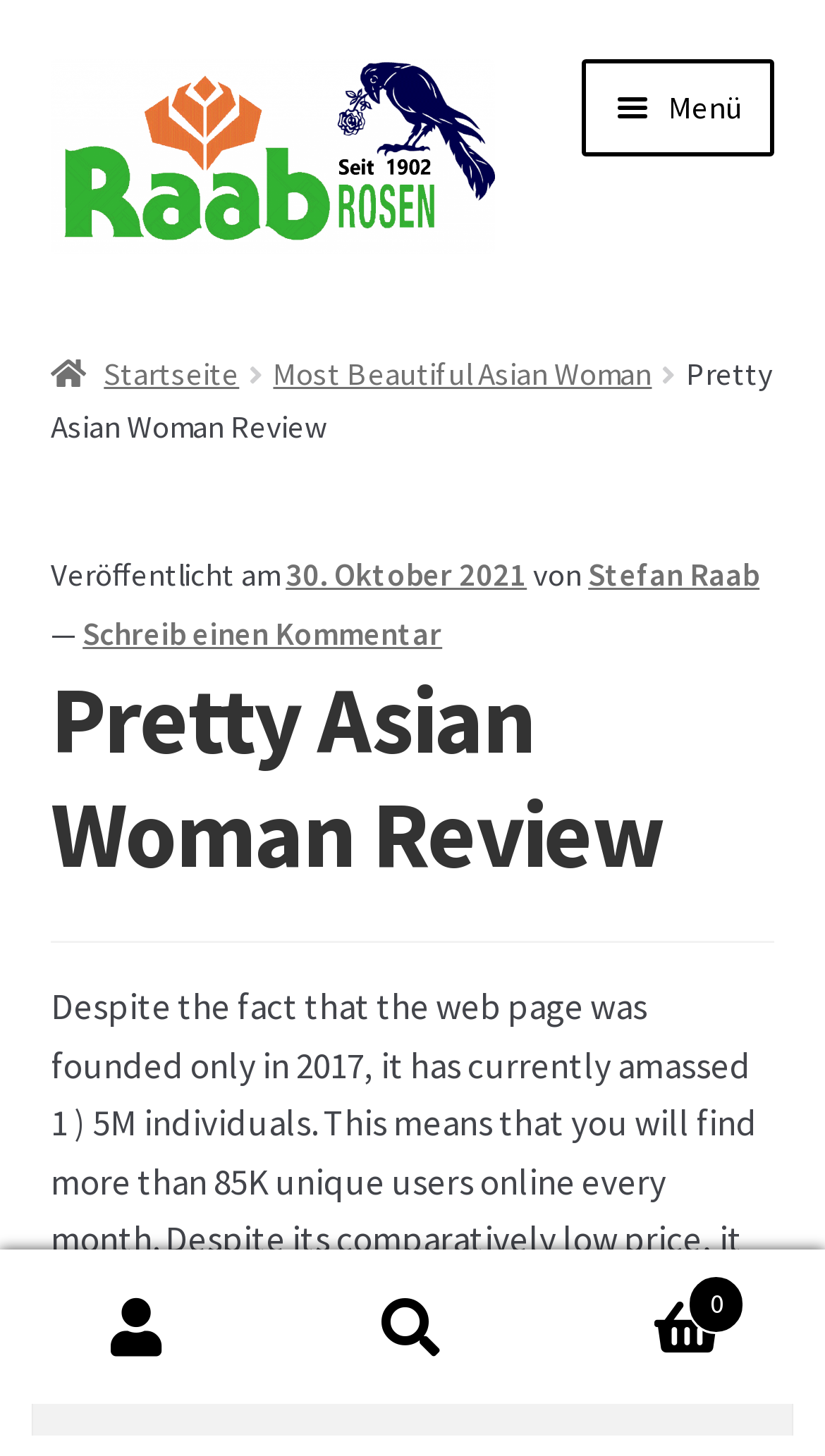Determine the title of the webpage and give its text content.

Pretty Asian Woman Review